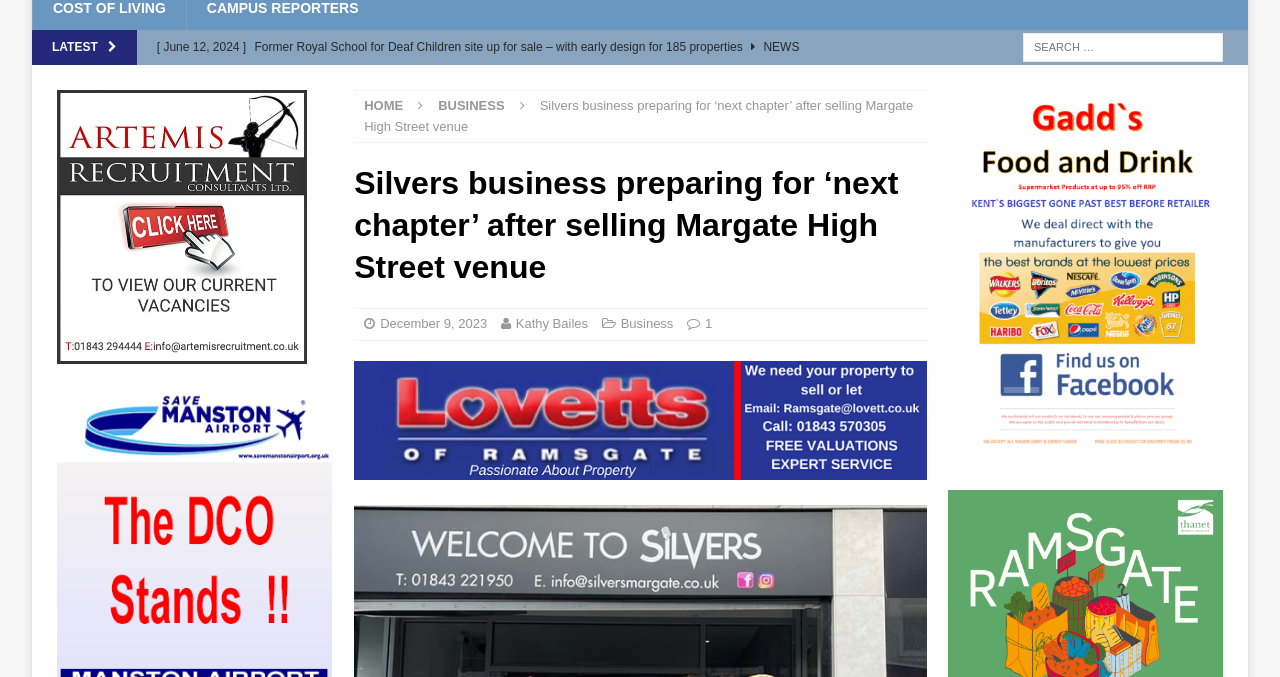From the element description: "Kathy Bailes", extract the bounding box coordinates of the UI element. The coordinates should be expressed as four float numbers between 0 and 1, in the order [left, top, right, bottom].

[0.403, 0.467, 0.459, 0.489]